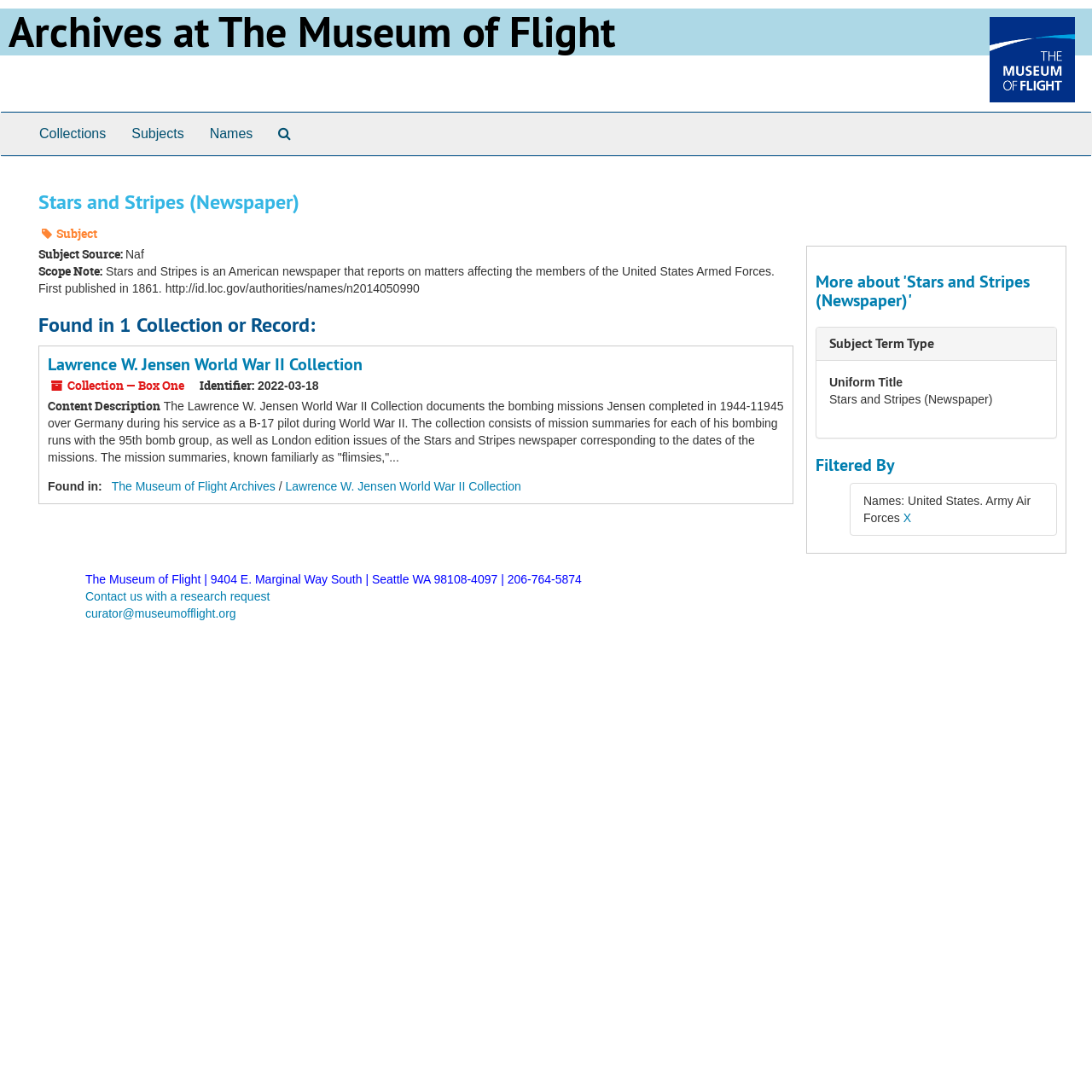What is the scope note of Stars and Stripes?
Using the information from the image, answer the question thoroughly.

I found the answer by reading the StaticText element 'Scope Note:' which is followed by a description of the newspaper, stating that it reports on matters affecting the members of the United States Armed Forces.